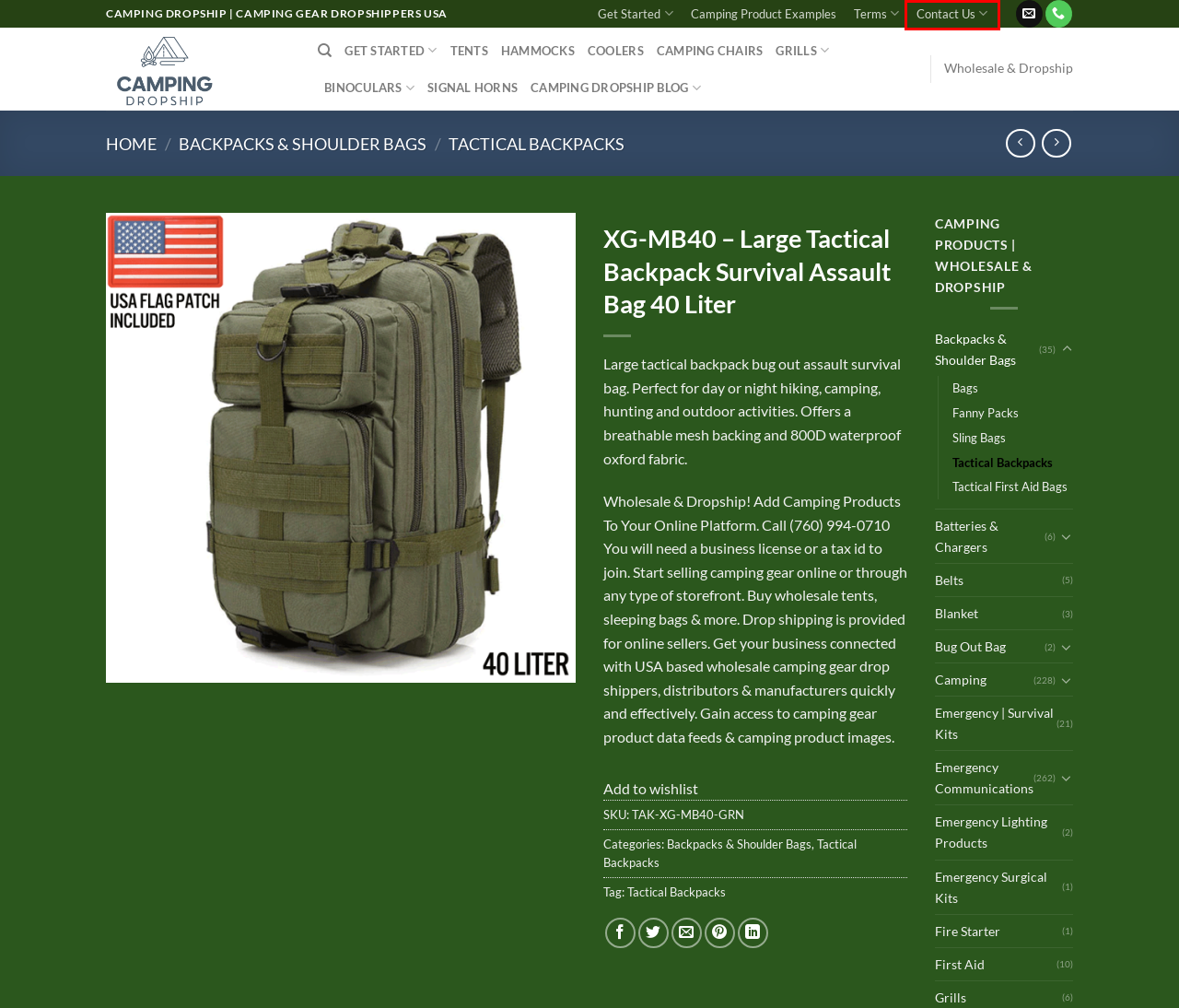You are provided with a screenshot of a webpage containing a red rectangle bounding box. Identify the webpage description that best matches the new webpage after the element in the bounding box is clicked. Here are the potential descriptions:
A. Grills Archives - Camping Drop Ship | Wholesale
B. Contact Us - Camping Drop Ship | Wholesale
C. Bug Out Bag Archives - Camping Drop Ship | Wholesale
D. Camping Archives - Camping Drop Ship | Wholesale
E. Terms & Conditions - Camping Drop Ship | Wholesale
F. Camping & Recreation Chairs Archives - Camping Drop Ship | Wholesale
G. Emergency Lighting Products Archives - Camping Drop Ship | Wholesale
H. Emergency | Survival Kits Archives - Camping Drop Ship | Wholesale

B